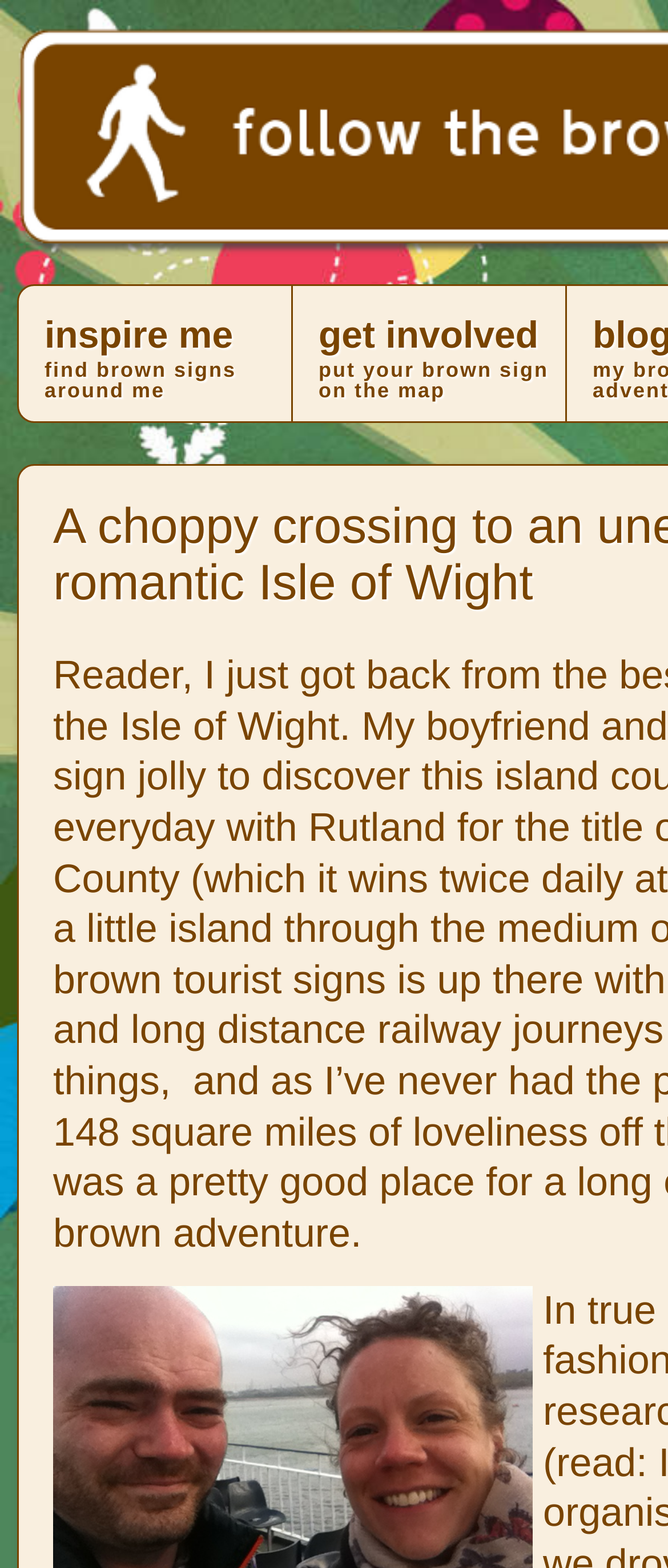What is the title or heading displayed on the webpage?

Follow the brown signs